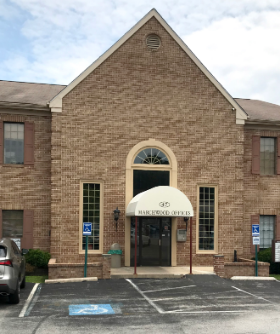What is above the entrance?
Refer to the image and answer the question using a single word or phrase.

A canopy